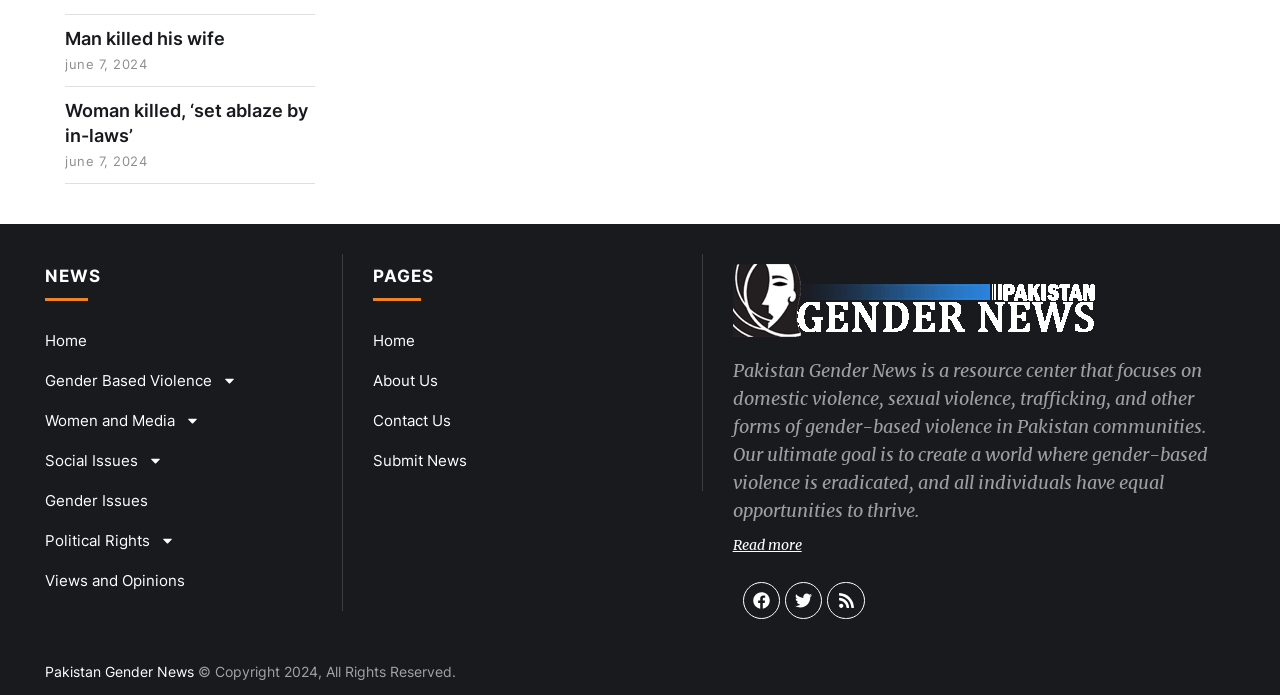Extract the bounding box coordinates for the described element: "Man killed his wife". The coordinates should be represented as four float numbers between 0 and 1: [left, top, right, bottom].

[0.051, 0.04, 0.176, 0.07]